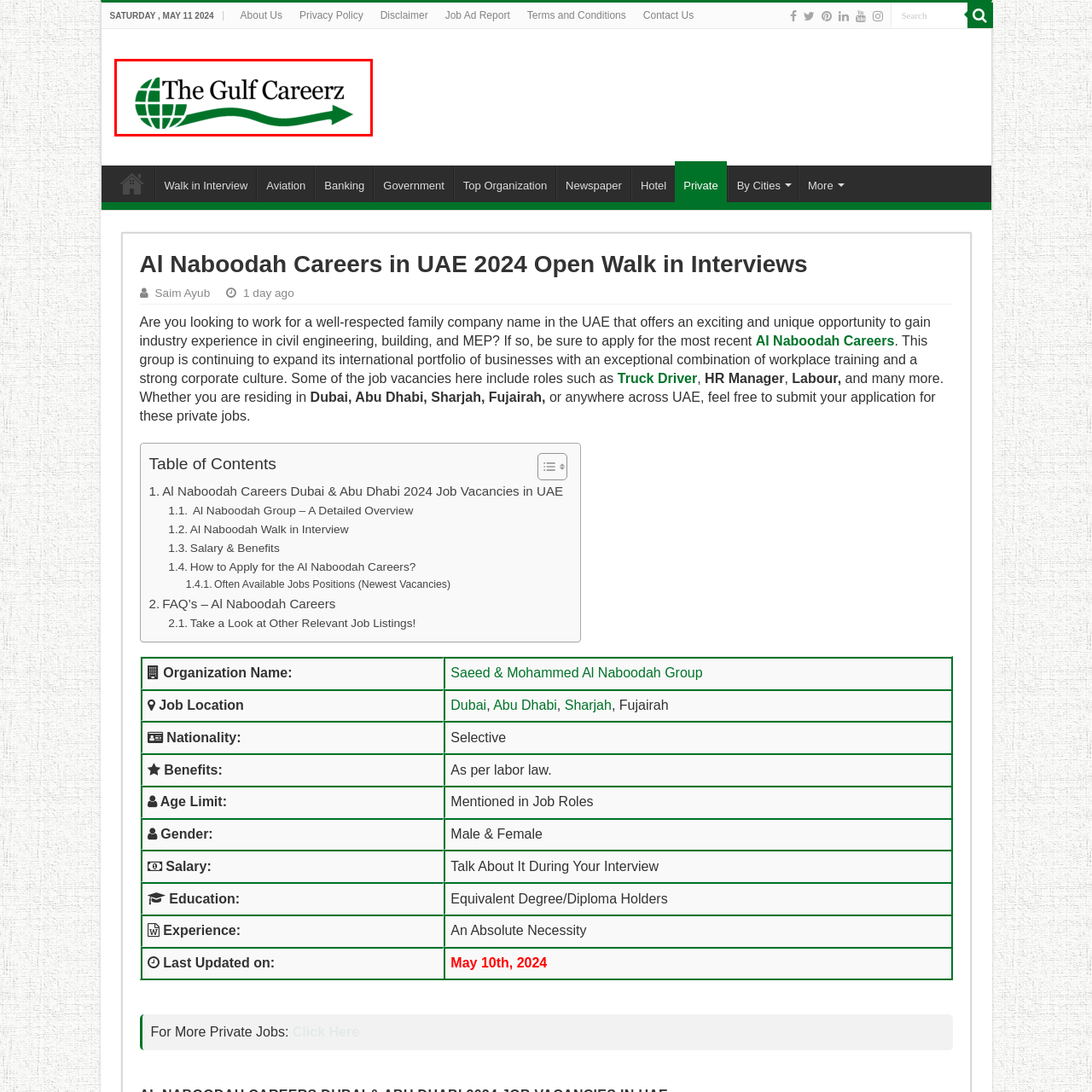Carefully analyze the image within the red boundary and describe it extensively.

The image features the logo of "The Gulf Careerz," which showcases a globe design accompanied by a stylized arrow. The logo reflects the brand's focus on careers in the Gulf region, emphasizing its role in connecting job seekers with employment opportunities. The color scheme predominantly uses green, symbolizing growth and prosperity, while the fluid shape of the arrow suggests movement and progression in one's career journey. This logo is likely associated with their commitment to facilitating job placements and offering a comprehensive platform for job seekers in the UAE.